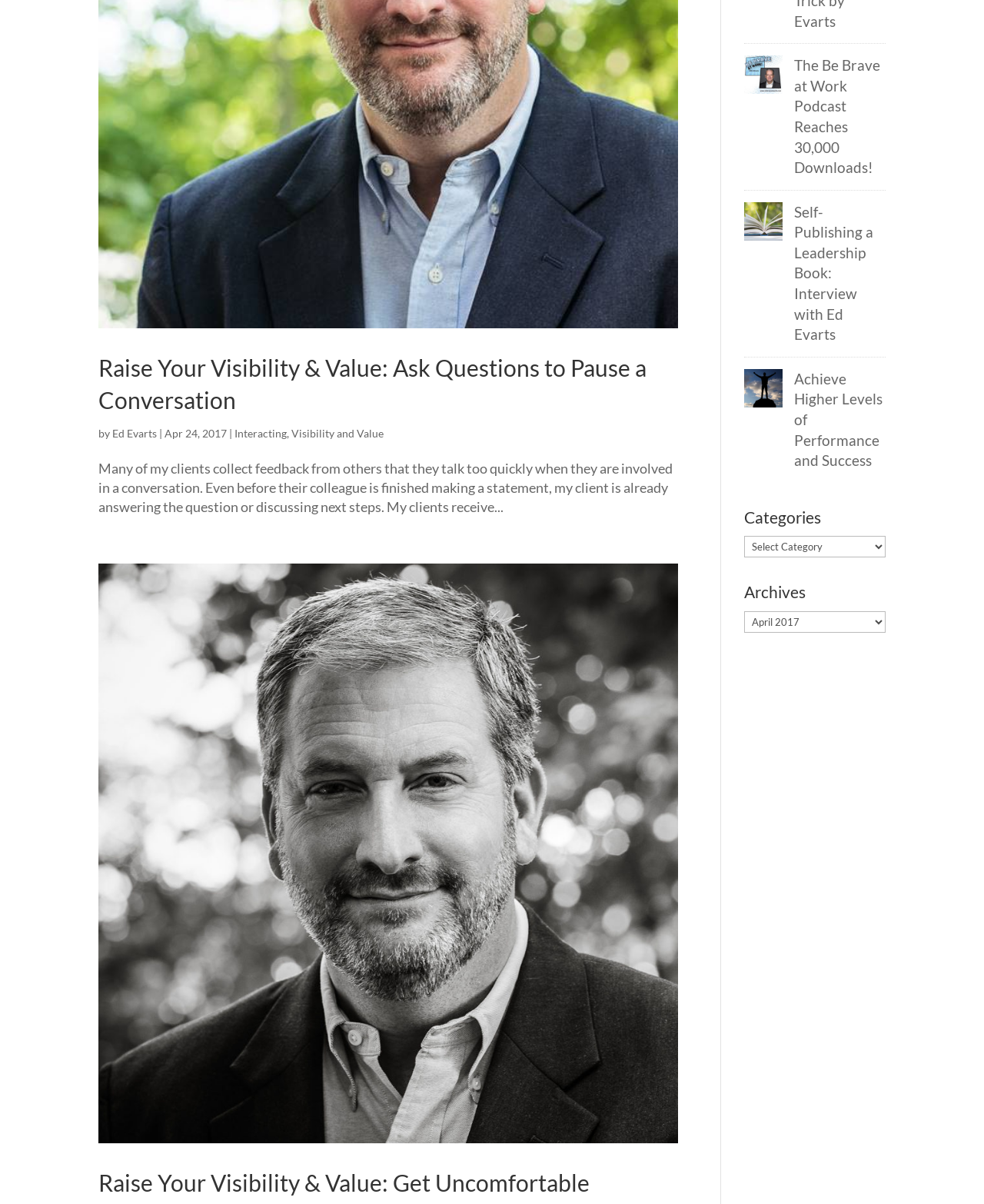Locate the bounding box coordinates of the UI element described by: "Visibility and Value". The bounding box coordinates should consist of four float numbers between 0 and 1, i.e., [left, top, right, bottom].

[0.296, 0.354, 0.39, 0.365]